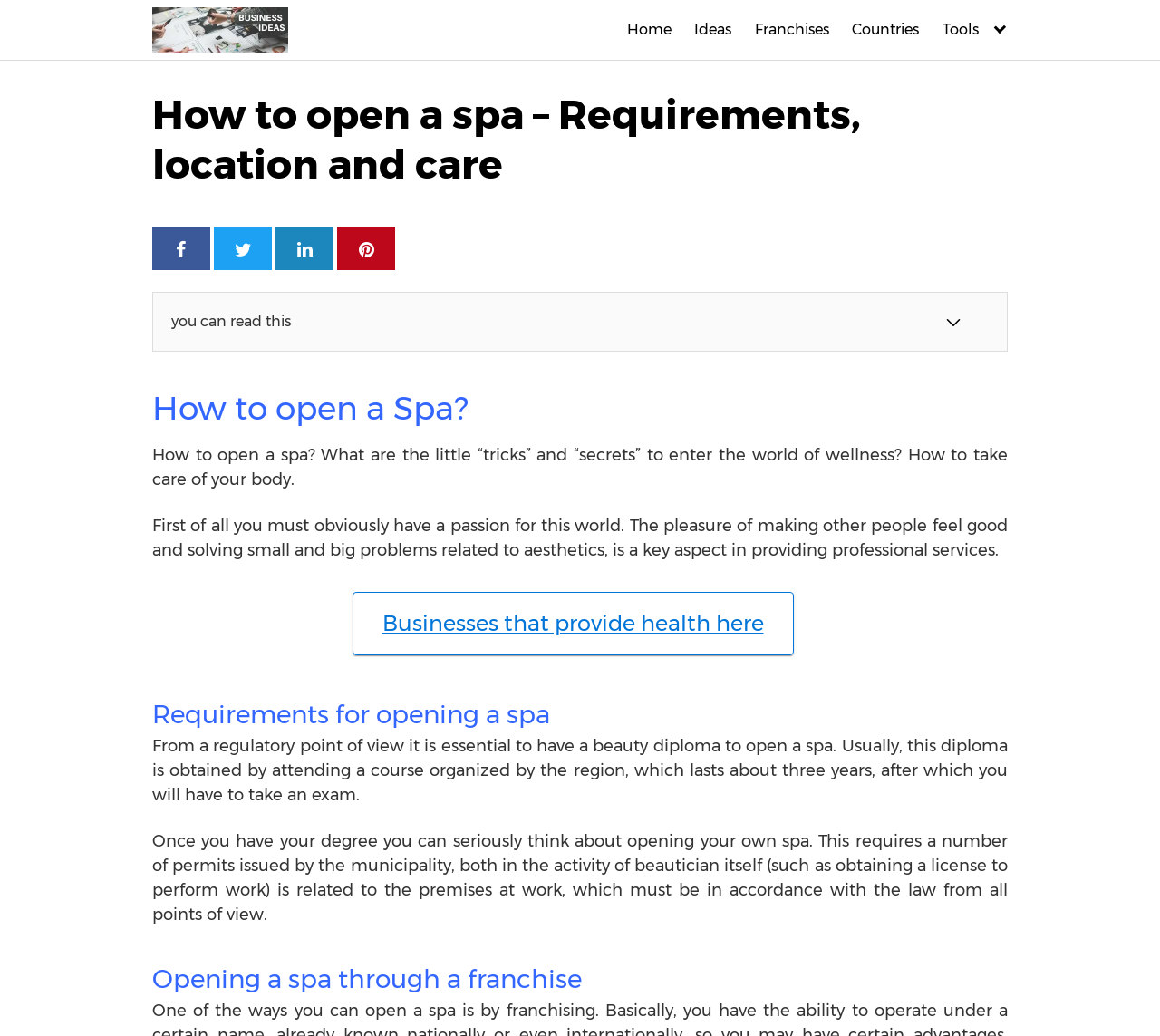Identify the bounding box of the HTML element described here: "Businesses that provide health here". Provide the coordinates as four float numbers between 0 and 1: [left, top, right, bottom].

[0.304, 0.571, 0.684, 0.632]